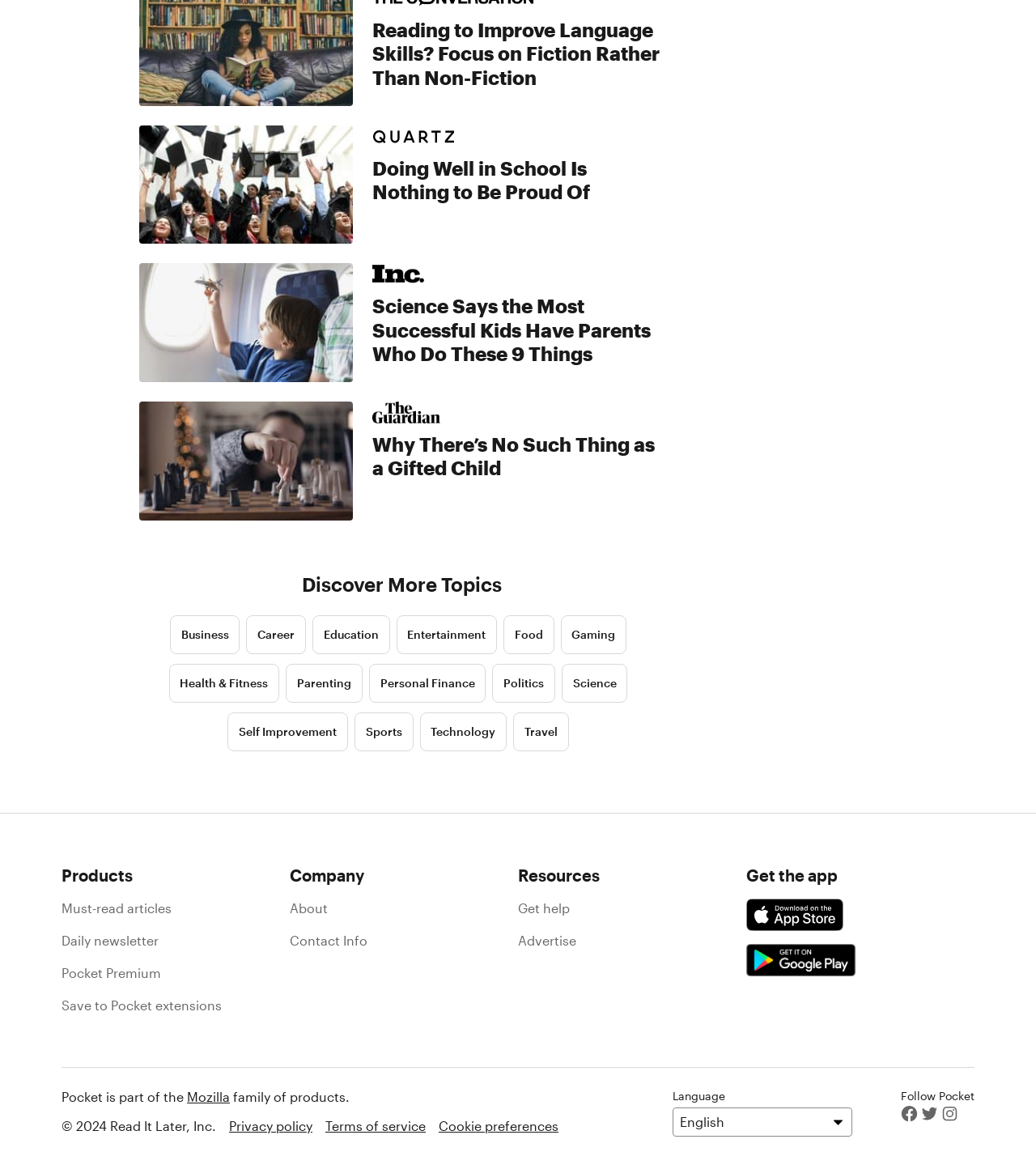Locate the bounding box coordinates of the area that needs to be clicked to fulfill the following instruction: "Read article about improving language skills". The coordinates should be in the format of four float numbers between 0 and 1, namely [left, top, right, bottom].

[0.359, 0.015, 0.641, 0.076]